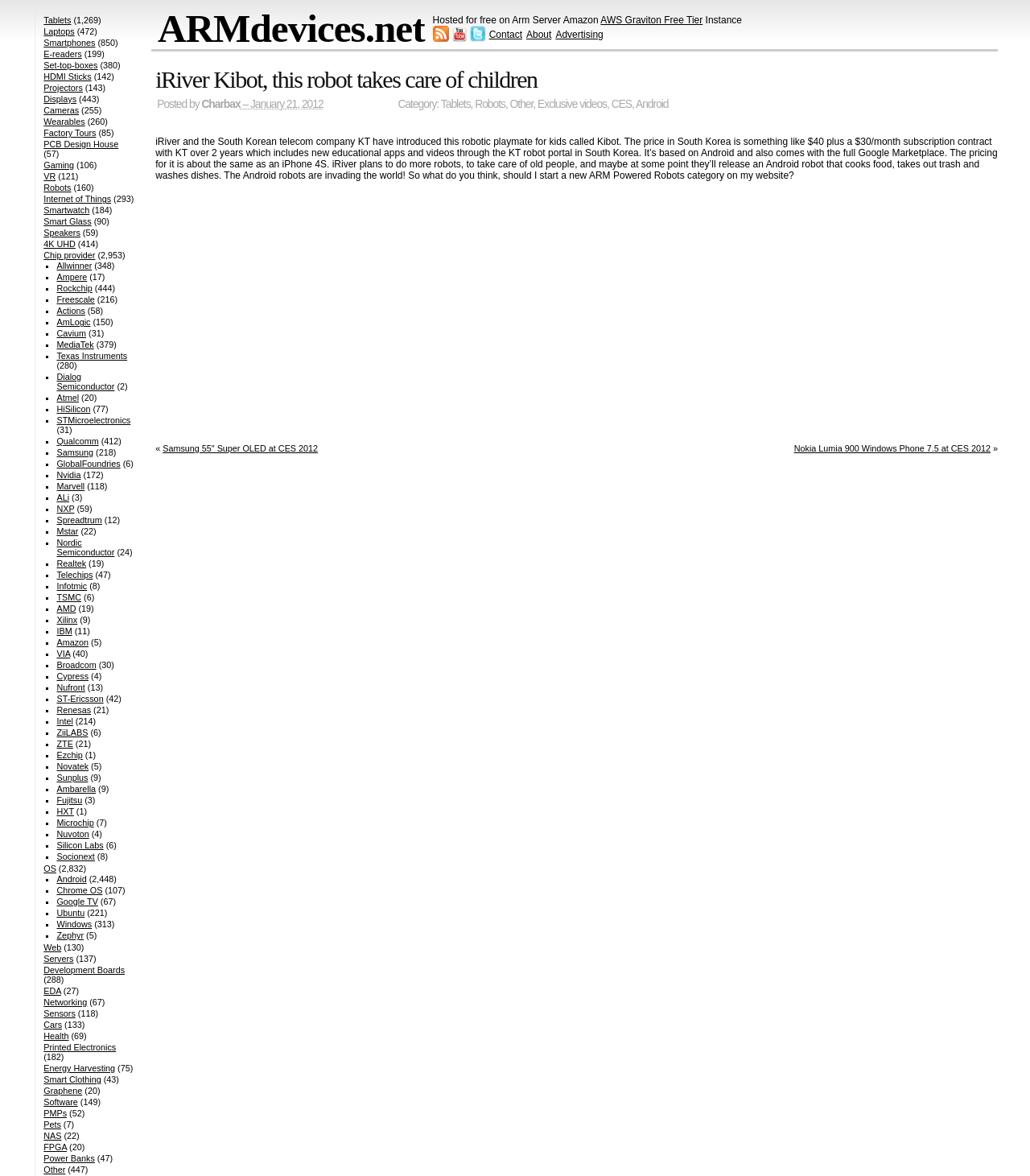How much does the Kibot robot cost?
From the screenshot, supply a one-word or short-phrase answer.

About $40